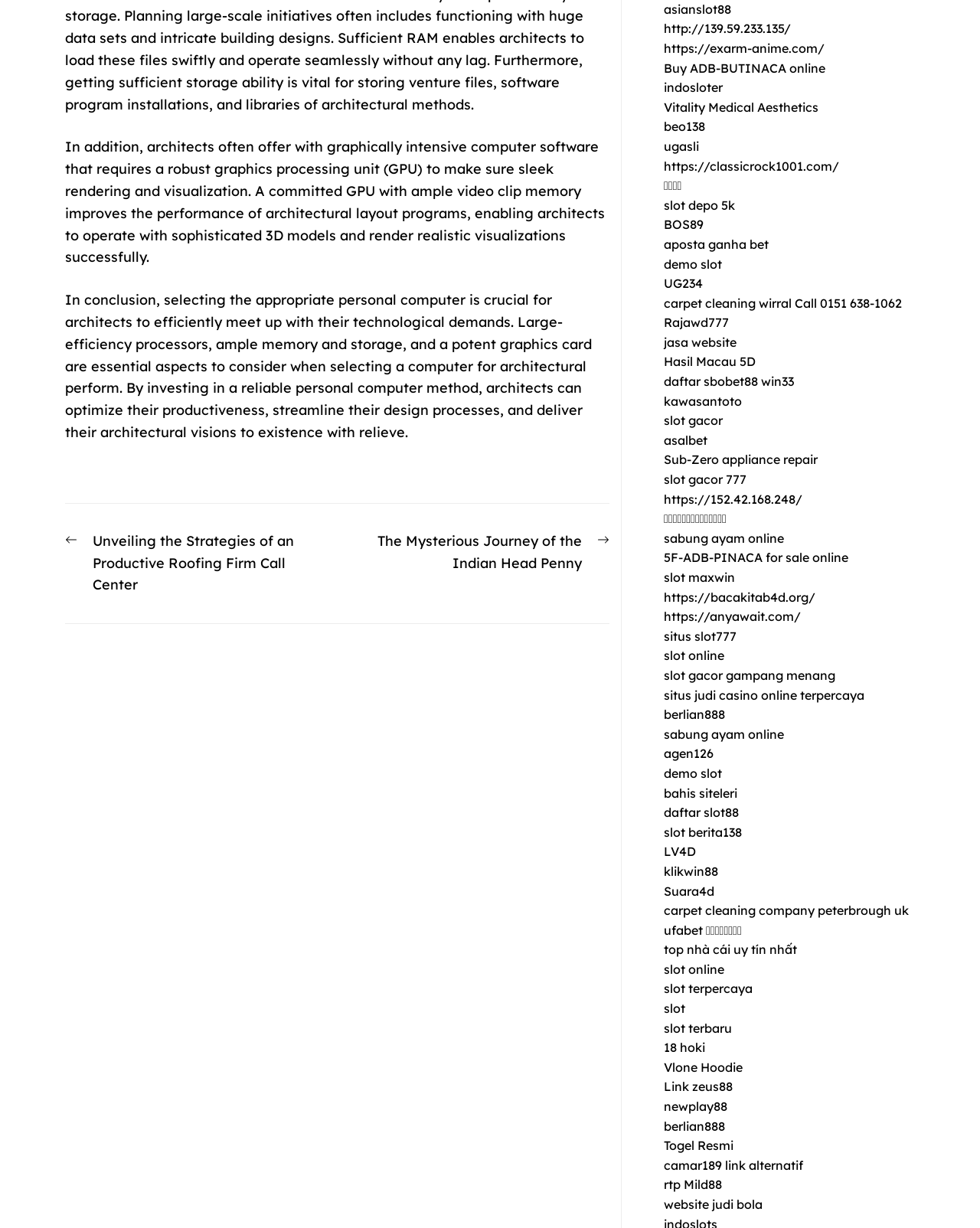How many external links are there on the webpage?
Refer to the screenshot and answer in one word or phrase.

89